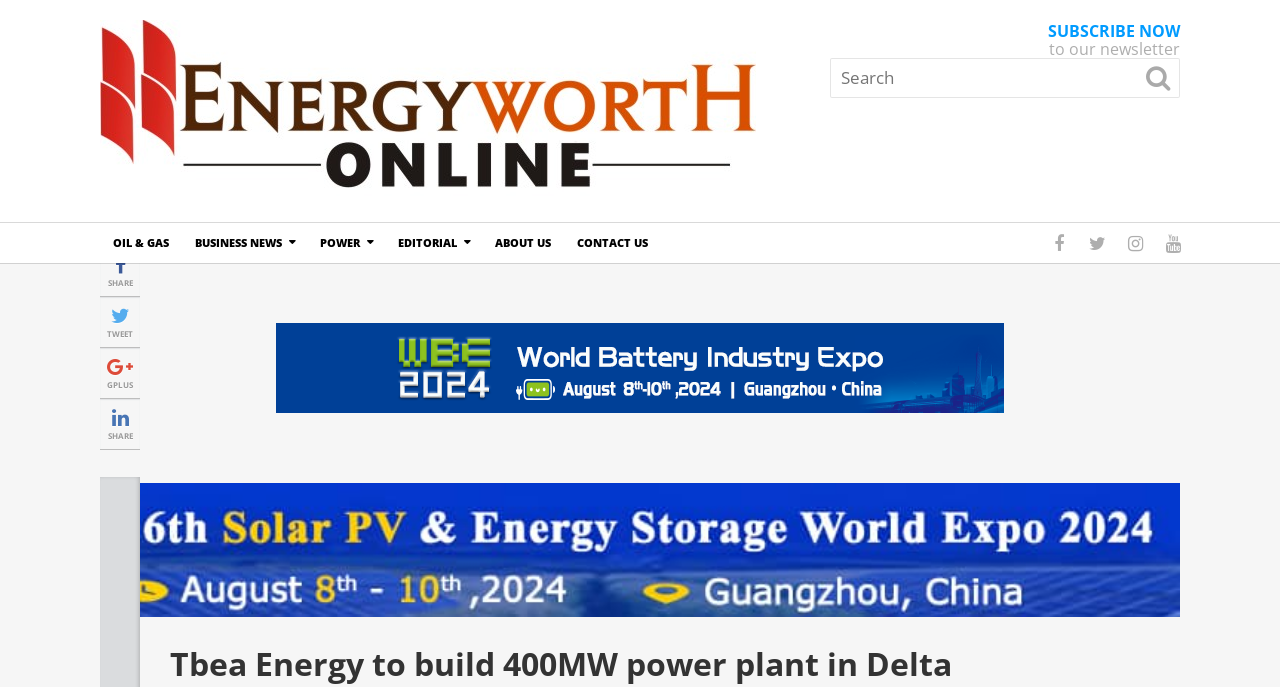Please answer the following query using a single word or phrase: 
How many social media sharing options are available?

4